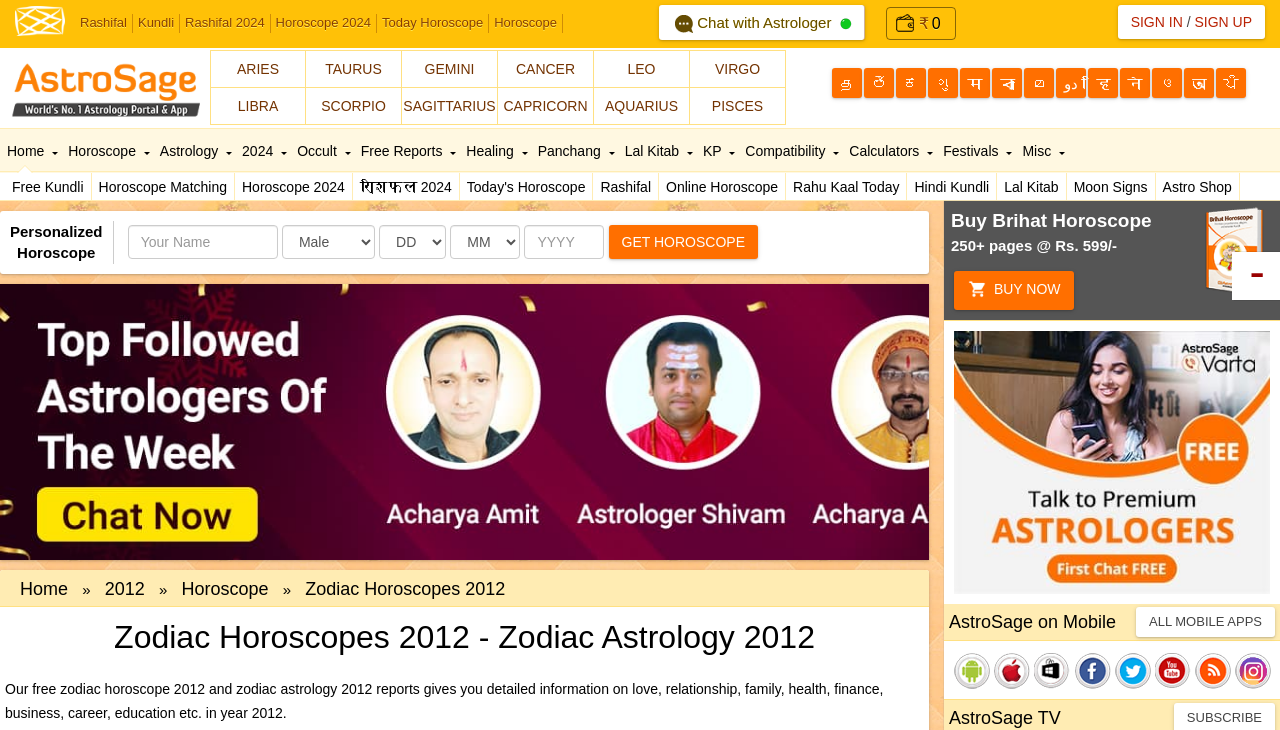Highlight the bounding box coordinates of the region I should click on to meet the following instruction: "Enter your name".

[0.1, 0.309, 0.217, 0.355]